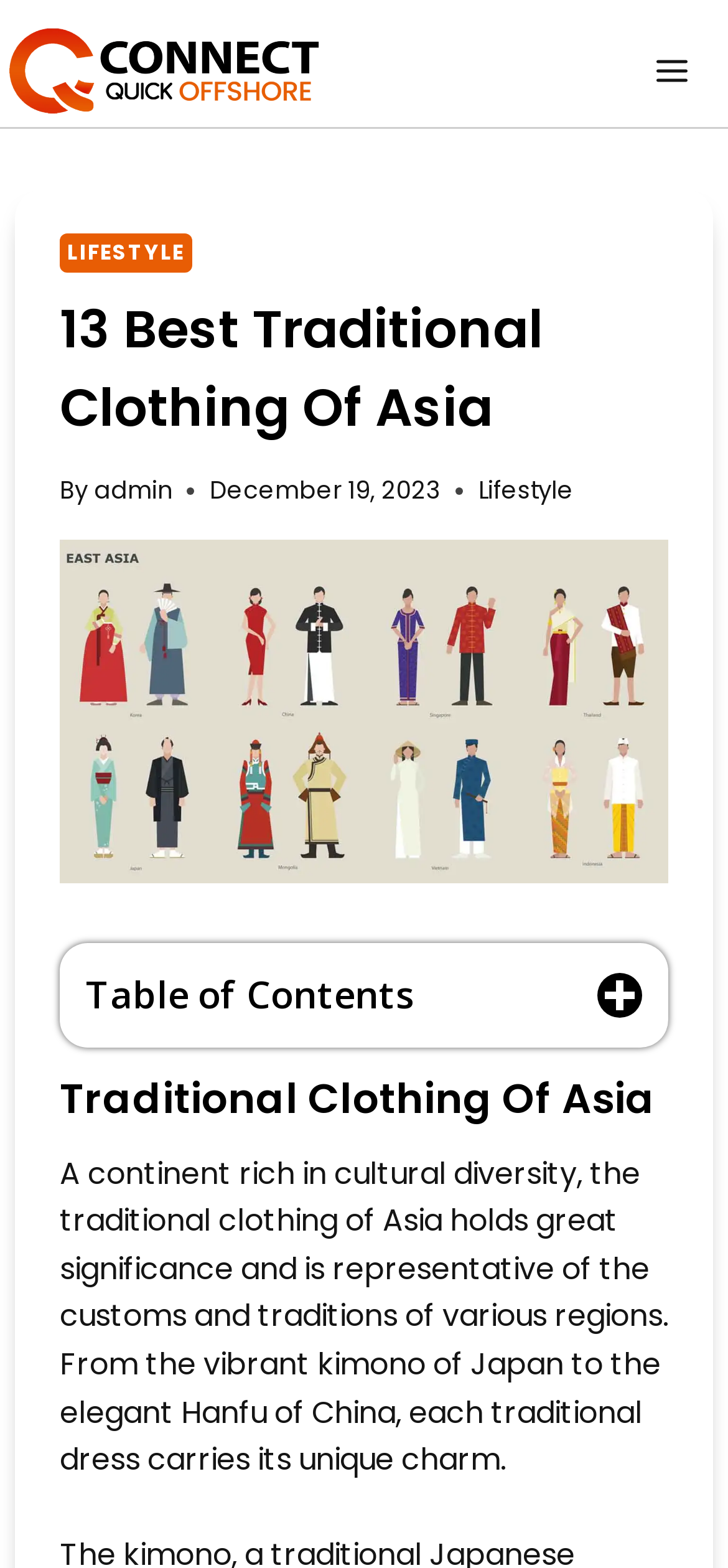Locate the bounding box coordinates of the area you need to click to fulfill this instruction: 'Click on the link to read about Hanbok Style of Korea'. The coordinates must be in the form of four float numbers ranging from 0 to 1: [left, top, right, bottom].

[0.118, 0.949, 0.633, 0.974]